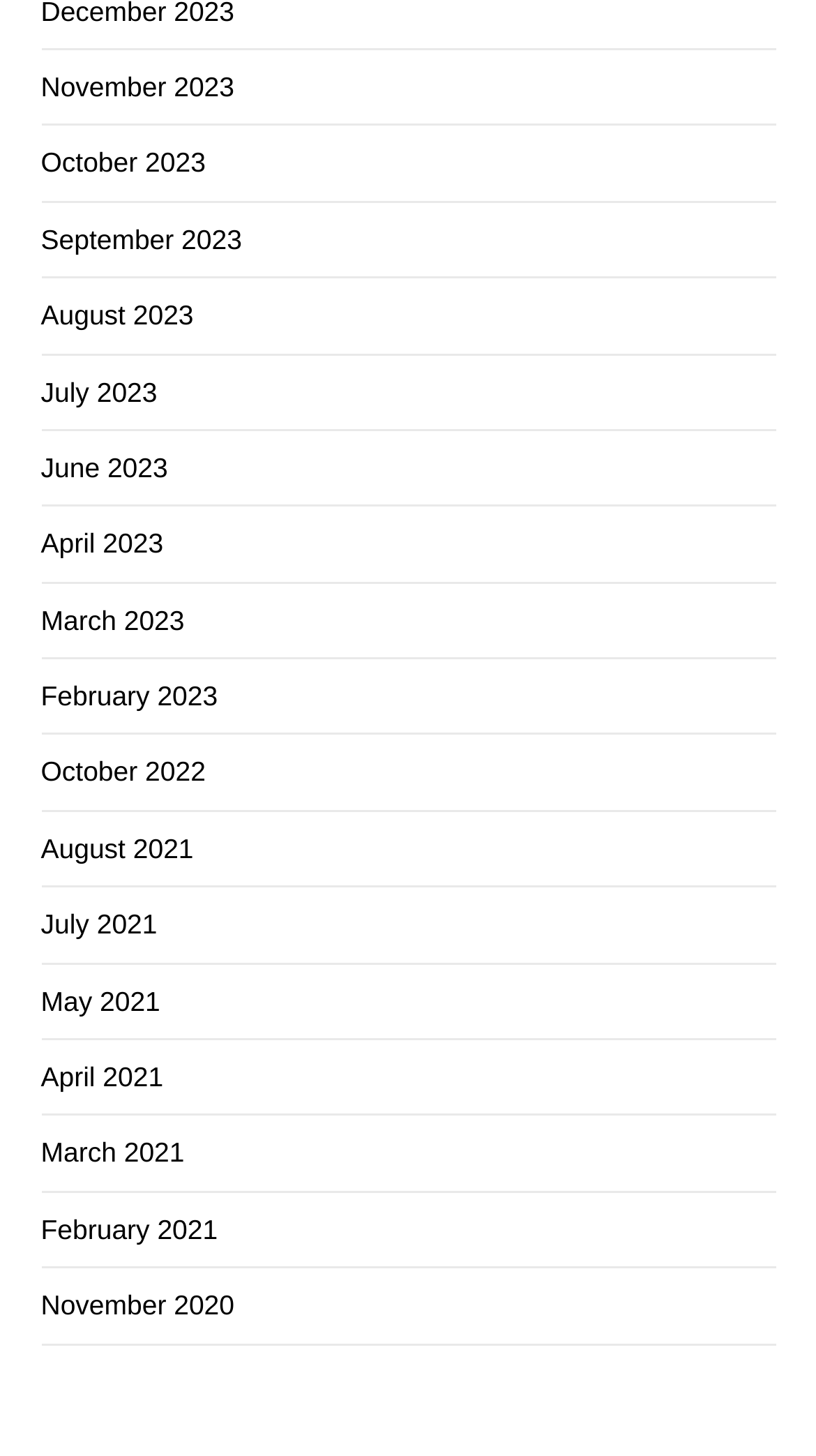What are the months listed on the webpage?
Based on the image content, provide your answer in one word or a short phrase.

Months from 2020 to 2023